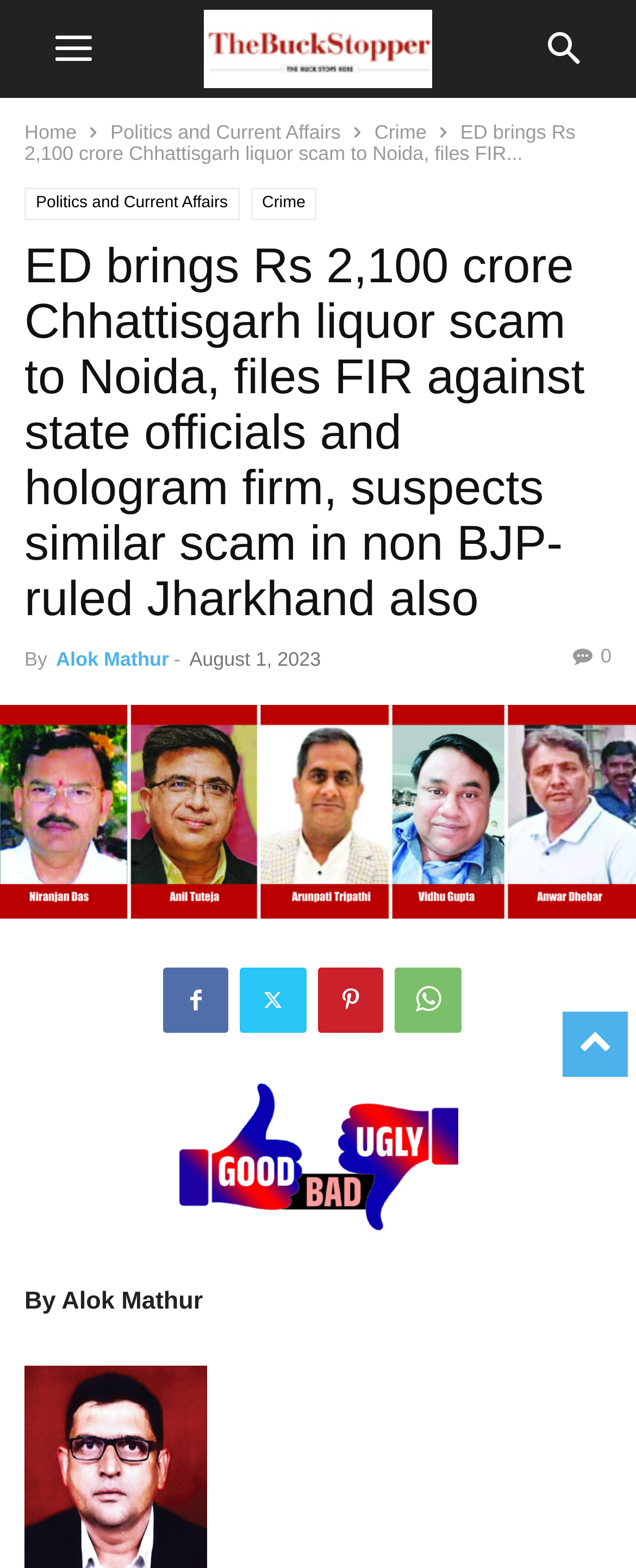Find the bounding box coordinates for the area that should be clicked to accomplish the instruction: "Click the mobile toggle button".

[0.038, 0.0, 0.192, 0.062]